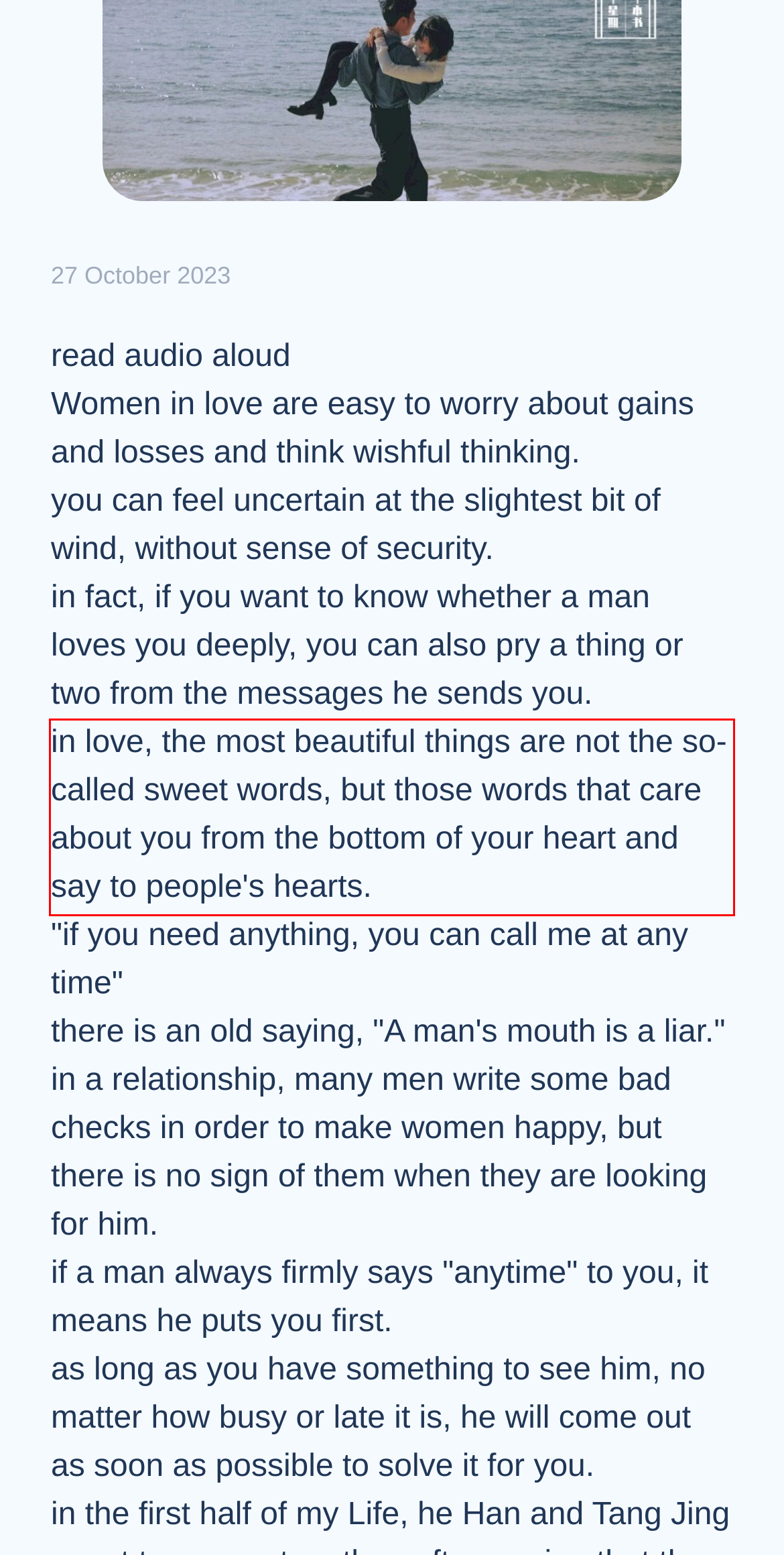You have a webpage screenshot with a red rectangle surrounding a UI element. Extract the text content from within this red bounding box.

in love, the most beautiful things are not the so-called sweet words, but those words that care about you from the bottom of your heart and say to people's hearts.